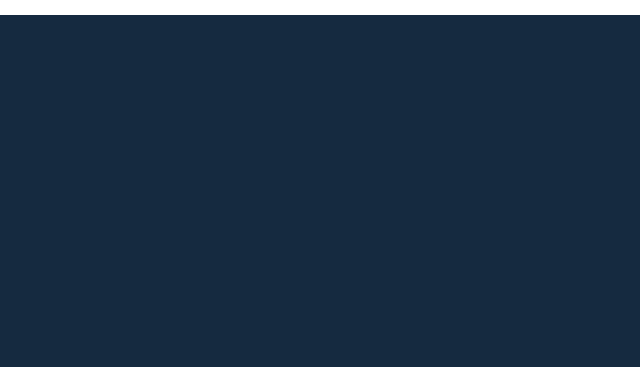Please answer the following query using a single word or phrase: 
What is the role of the lawyer in the image?

Advocate for family's rights